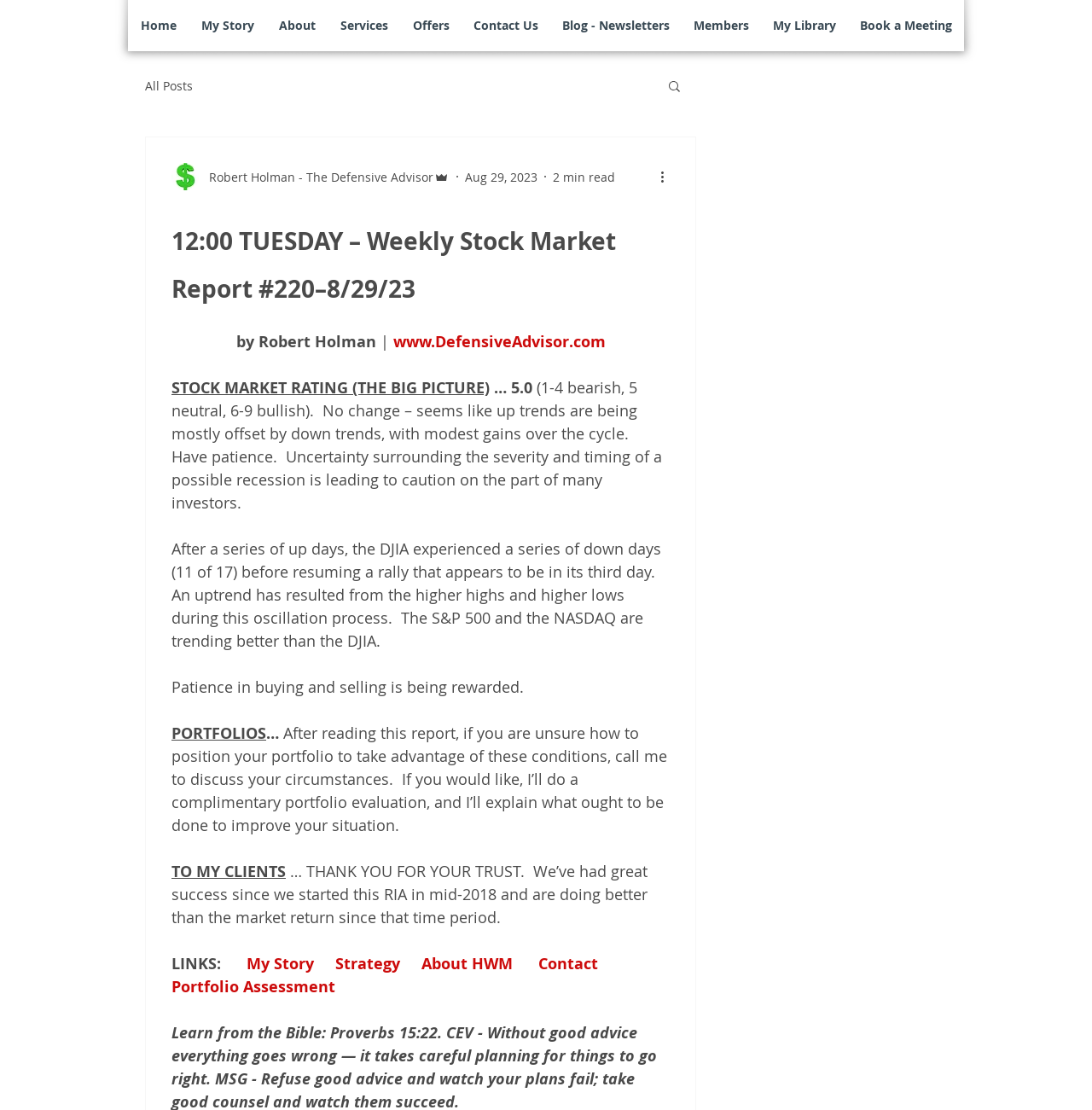Explain in detail what you observe on this webpage.

This webpage is a weekly stock market report, specifically report #220, dated August 29, 2023. At the top, there is a navigation menu with 10 links, including "Home", "My Story", "About", "Services", "Offers", "Contact Us", "Blog - Newsletters", "Members", "My Library", and "Book a Meeting". Below the navigation menu, there is a secondary navigation menu with a link to "All Posts" and a search button with a magnifying glass icon.

On the left side of the page, there is a profile picture of the writer, Robert Holman, with his name and title "The Defensive Advisor Admin" next to it. Below the profile picture, there is a date "Aug 29, 2023" and a "2 min read" indicator.

The main content of the page is divided into sections. The first section is the stock market rating, which is 5.0, indicating a neutral market. The rating is explained in detail, with a note that up trends are being offset by down trends, and investors should be patient.

The next section discusses the performance of the DJIA, S&P 500, and NASDAQ, with a note that patience in buying and selling is being rewarded. 

Following this, there is a section on portfolios, where the writer offers a complimentary portfolio evaluation to readers who are unsure about how to position their portfolios.

The final sections are addressed to the writer's clients, thanking them for their trust and highlighting the success of their RIA since 2018. There are also links to other pages, including "My Story", "Strategy", "About HWM", "Contact", and "Portfolio Assessment".